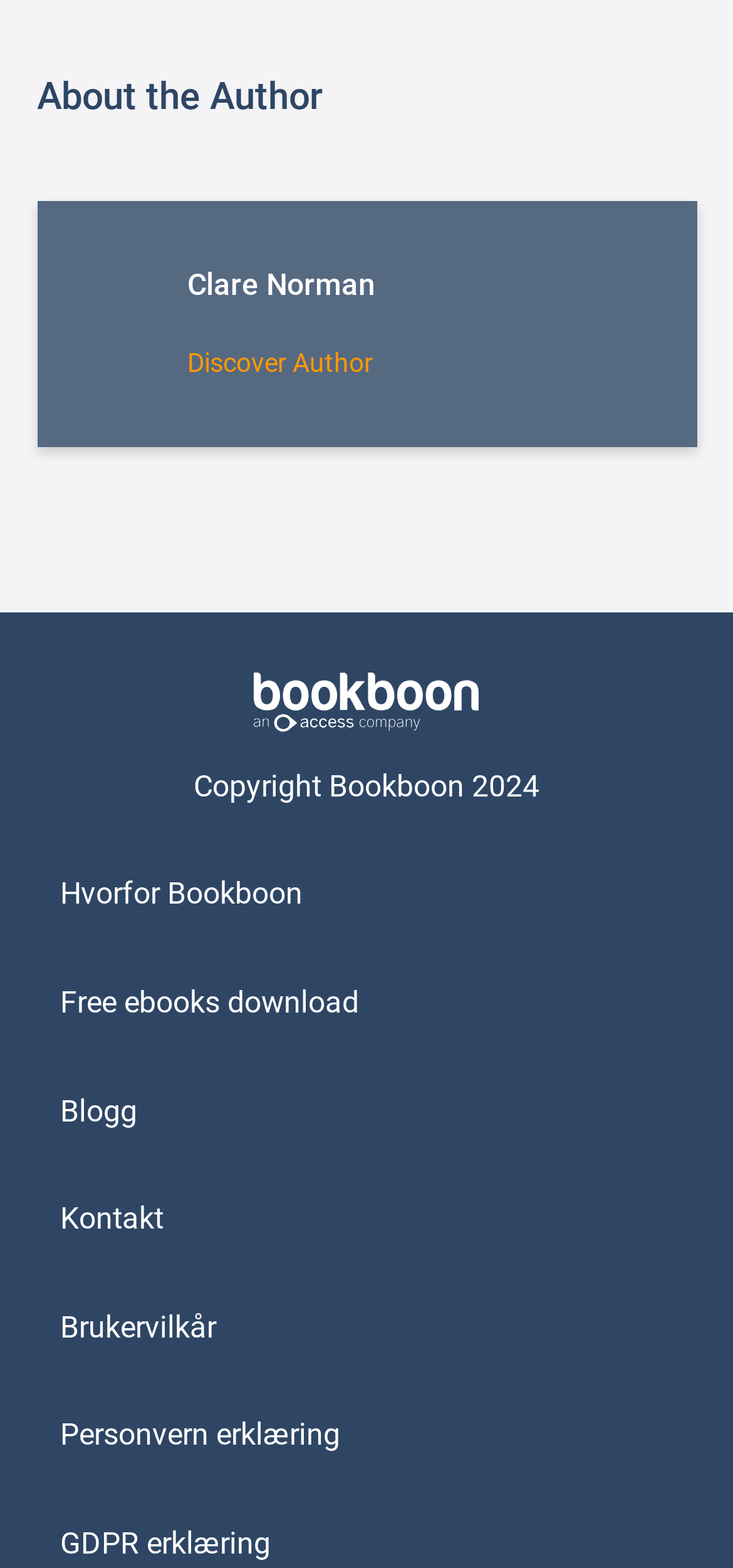Select the bounding box coordinates of the element I need to click to carry out the following instruction: "Contact us".

[0.082, 0.766, 0.223, 0.789]